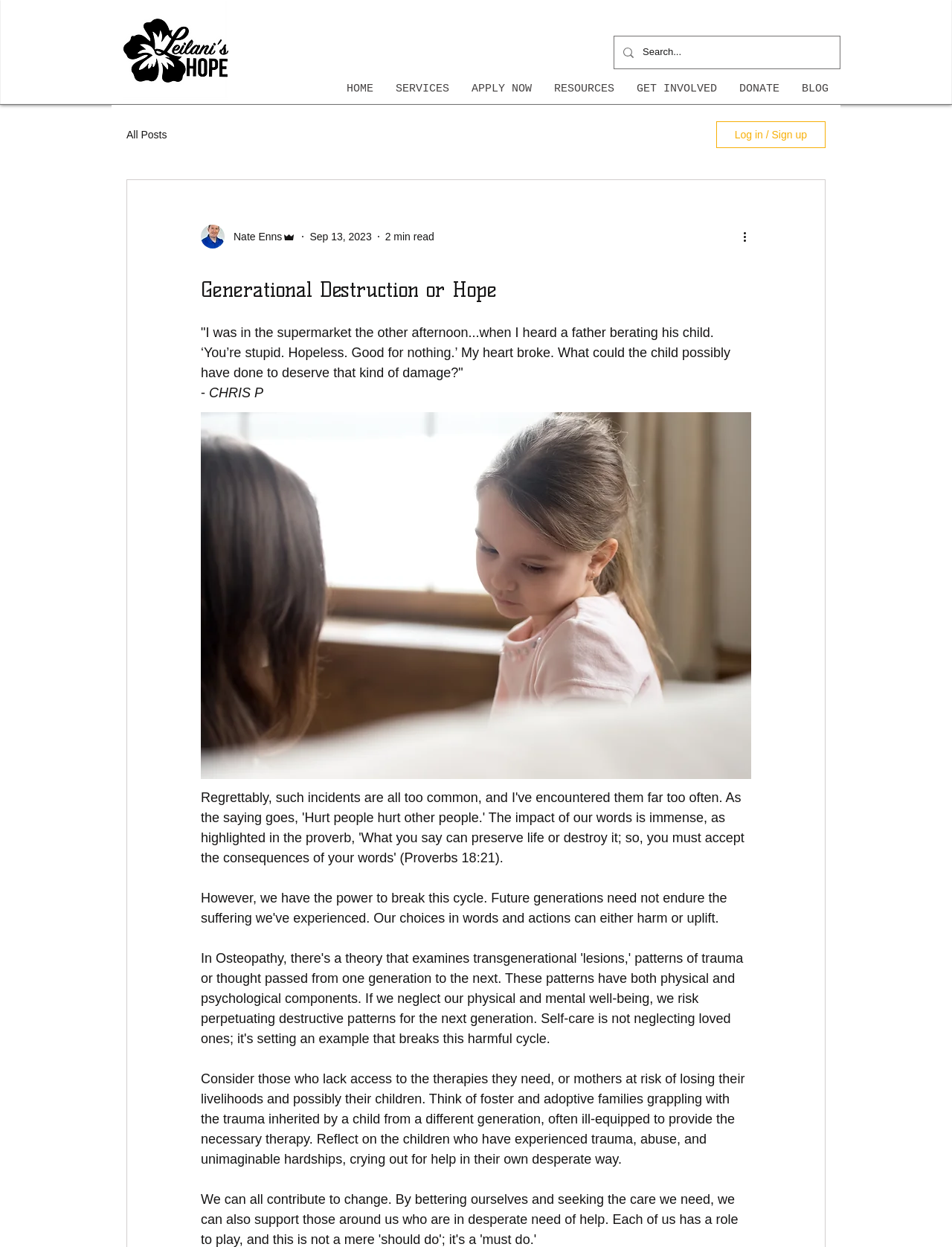What is the topic of the blog post?
Answer the question with a single word or phrase derived from the image.

Generational trauma